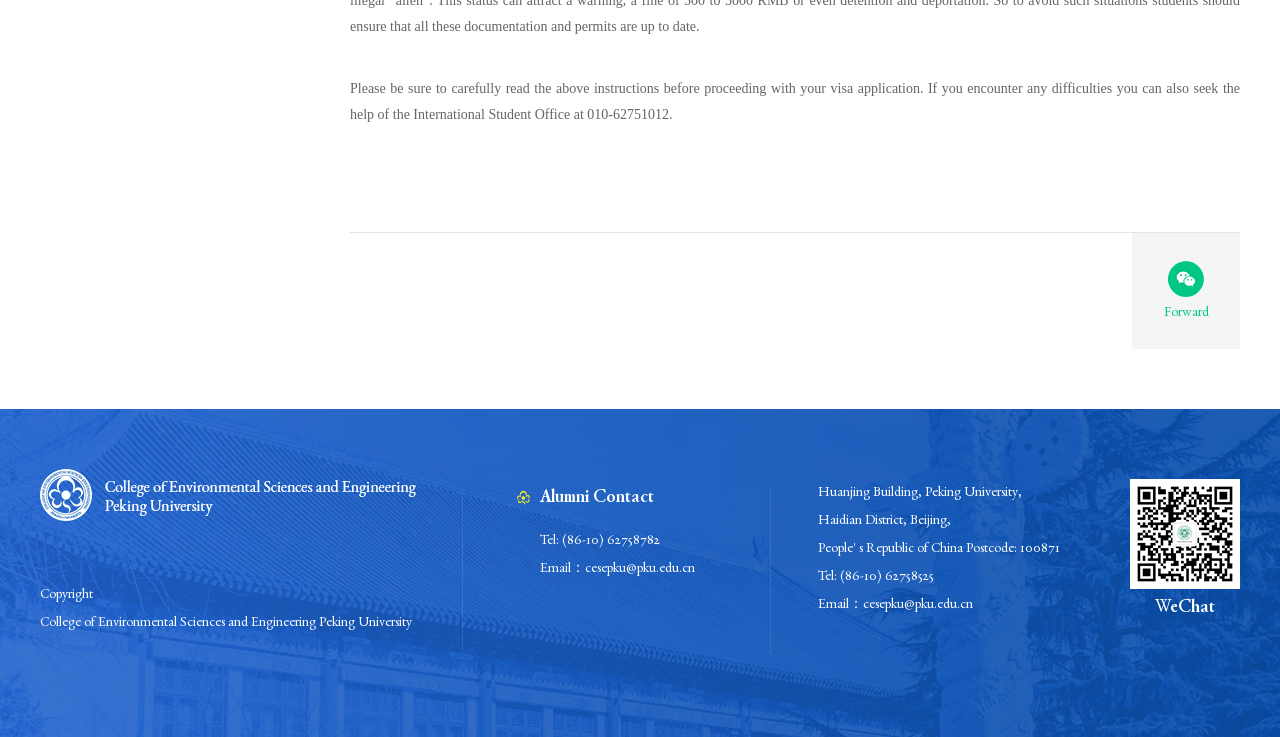Find the bounding box of the element with the following description: "parent_node: Copyright". The coordinates must be four float numbers between 0 and 1, formatted as [left, top, right, bottom].

[0.031, 0.694, 0.325, 0.713]